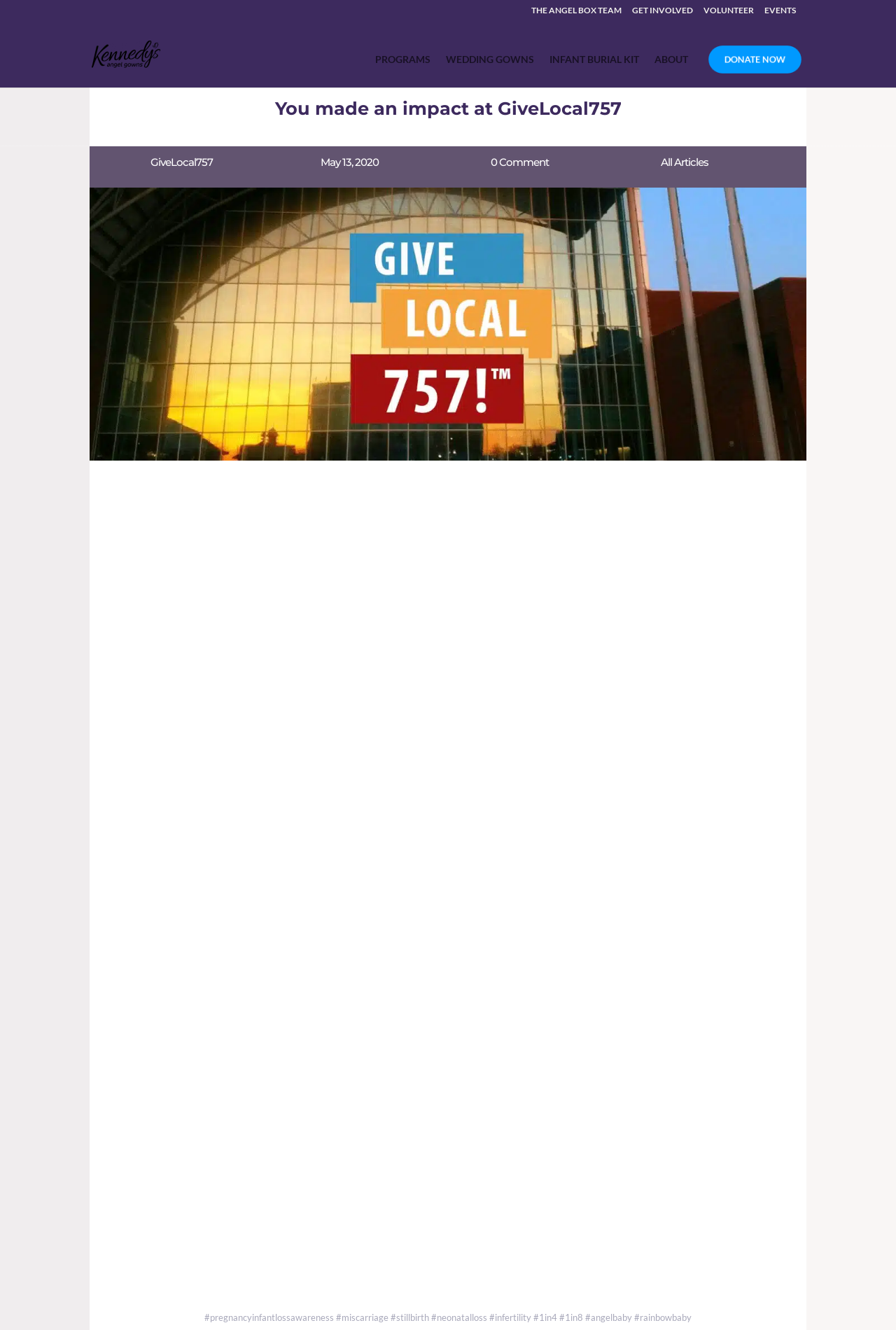Utilize the information from the image to answer the question in detail:
What is the purpose of the 'Caring Cradle or Cuddle Cot™'?

According to the webpage, the 'Caring Cradle or Cuddle Cot™' is mentioned in the text 'Kennedy’s Angel Gowns is literally able to give bereaved families the gift of time with a Caring Cradle or Cuddle Cot™ at their local hospital.' This implies that the purpose of the 'Caring Cradle or Cuddle Cot™' is to give bereaved families time with their infant before burial.